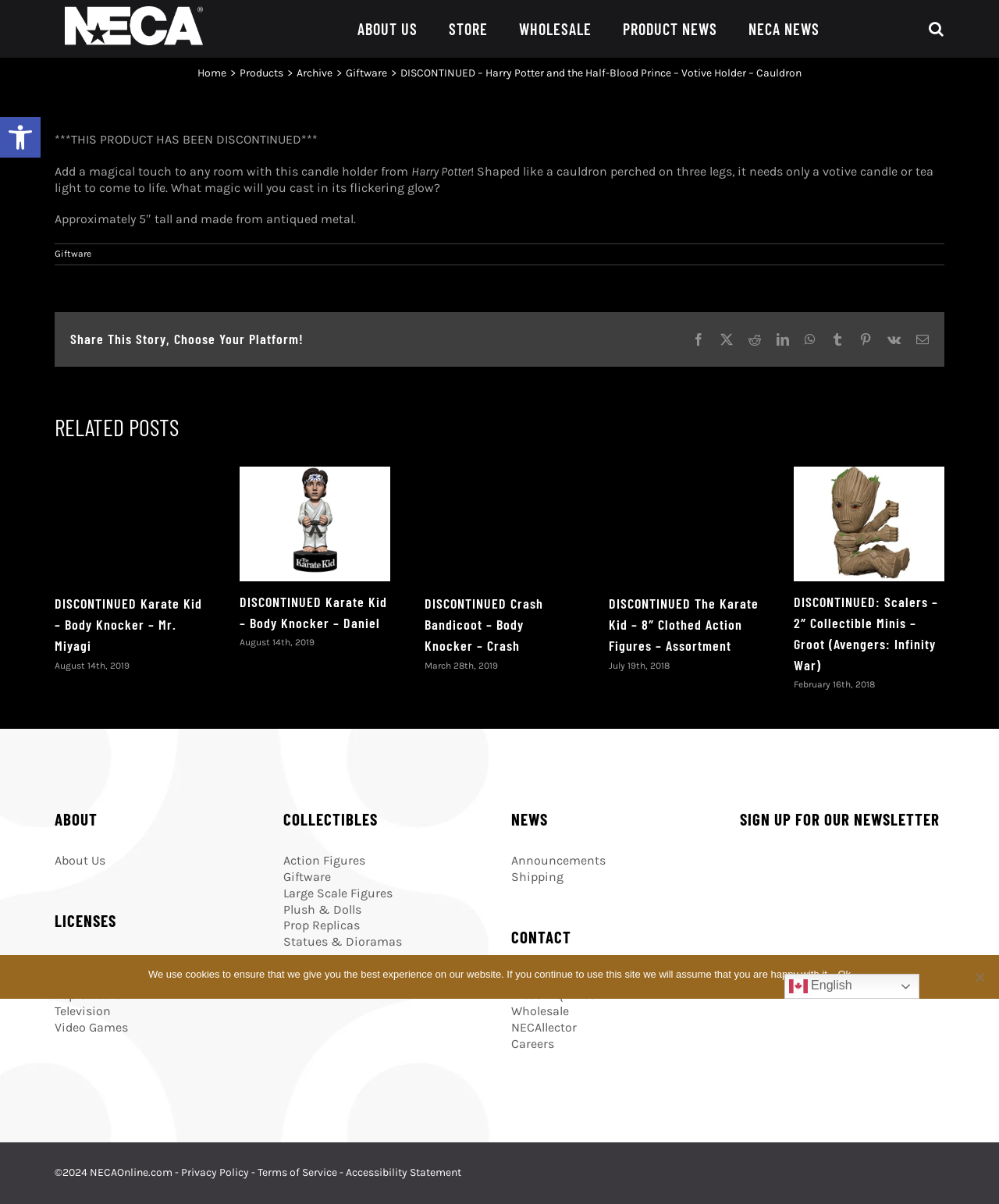Locate the bounding box coordinates of the clickable part needed for the task: "View the 'Giftware' category".

[0.346, 0.055, 0.388, 0.066]